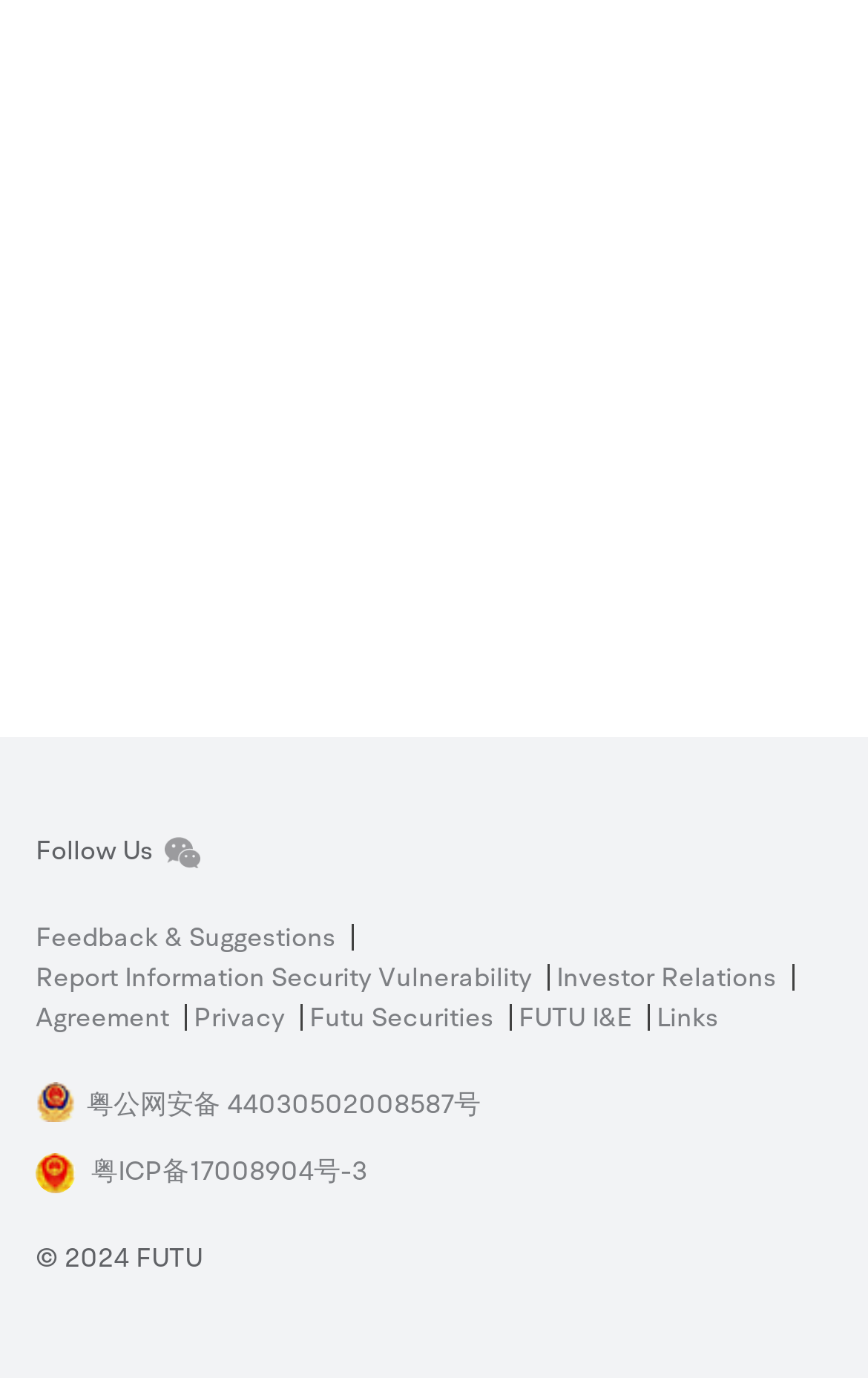How many links are there in the footer section? Examine the screenshot and reply using just one word or a brief phrase.

11